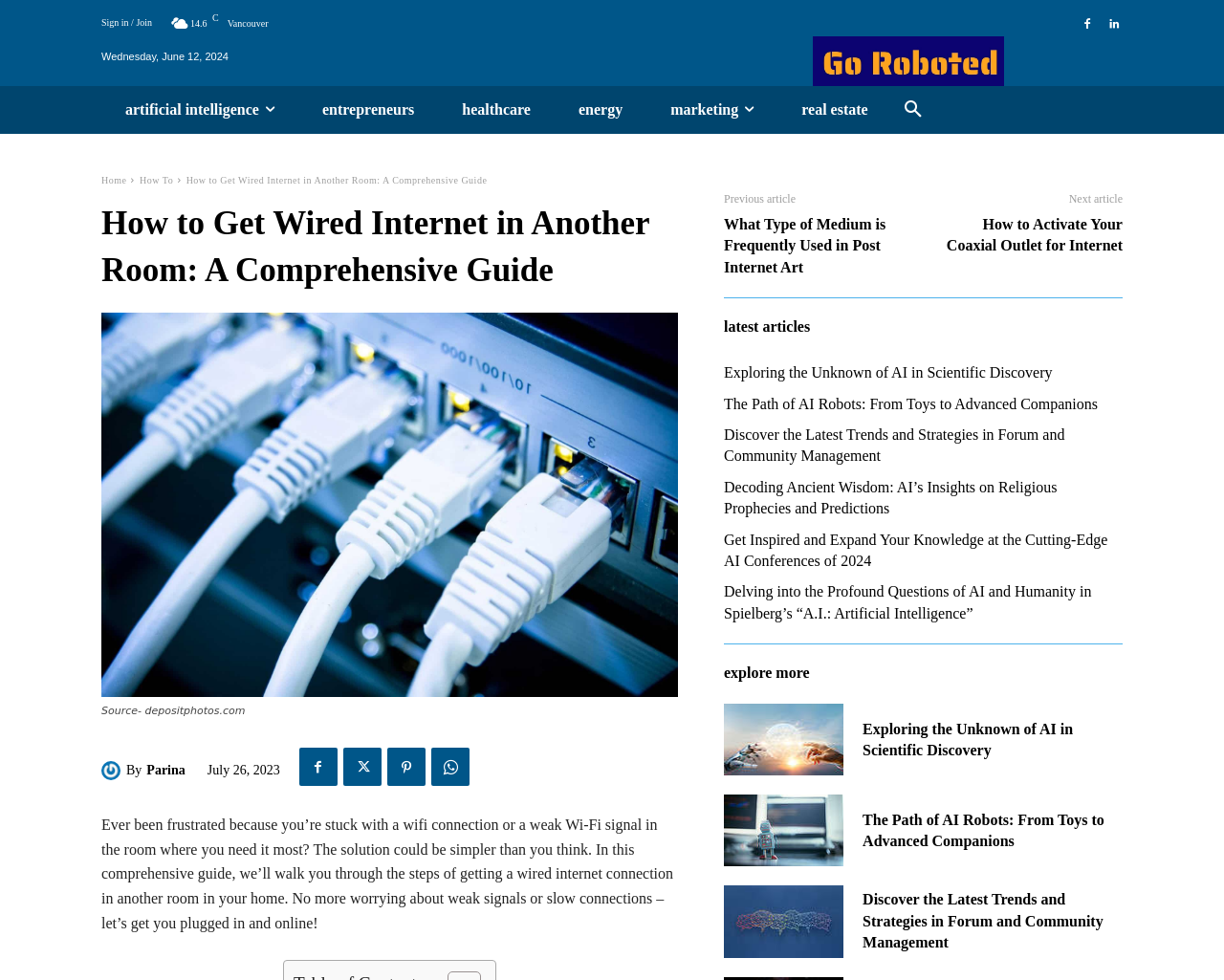What is the purpose of the image?
From the screenshot, supply a one-word or short-phrase answer.

Illustration